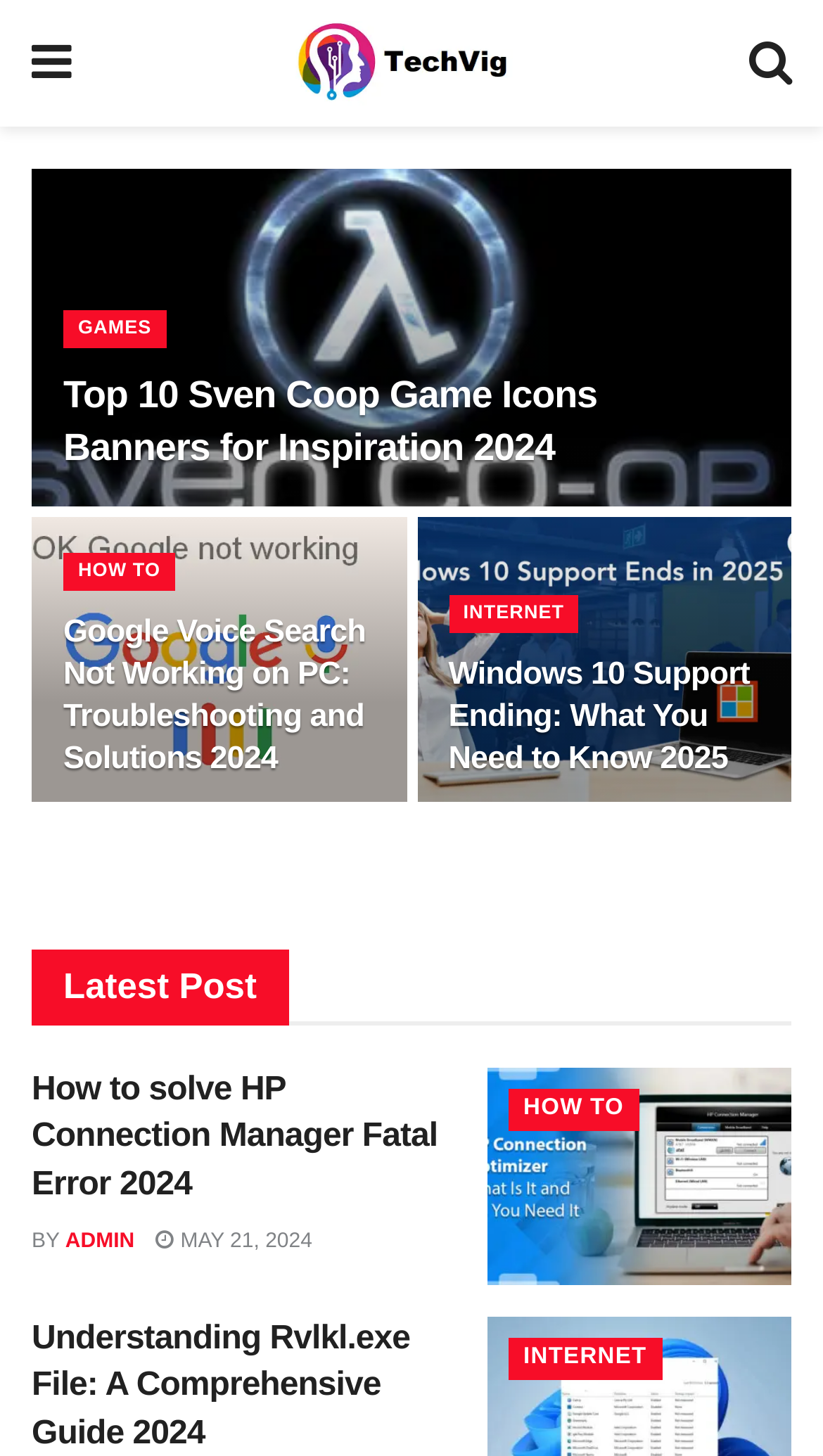Indicate the bounding box coordinates of the element that must be clicked to execute the instruction: "Click on the 'GAMES' link". The coordinates should be given as four float numbers between 0 and 1, i.e., [left, top, right, bottom].

[0.077, 0.212, 0.202, 0.239]